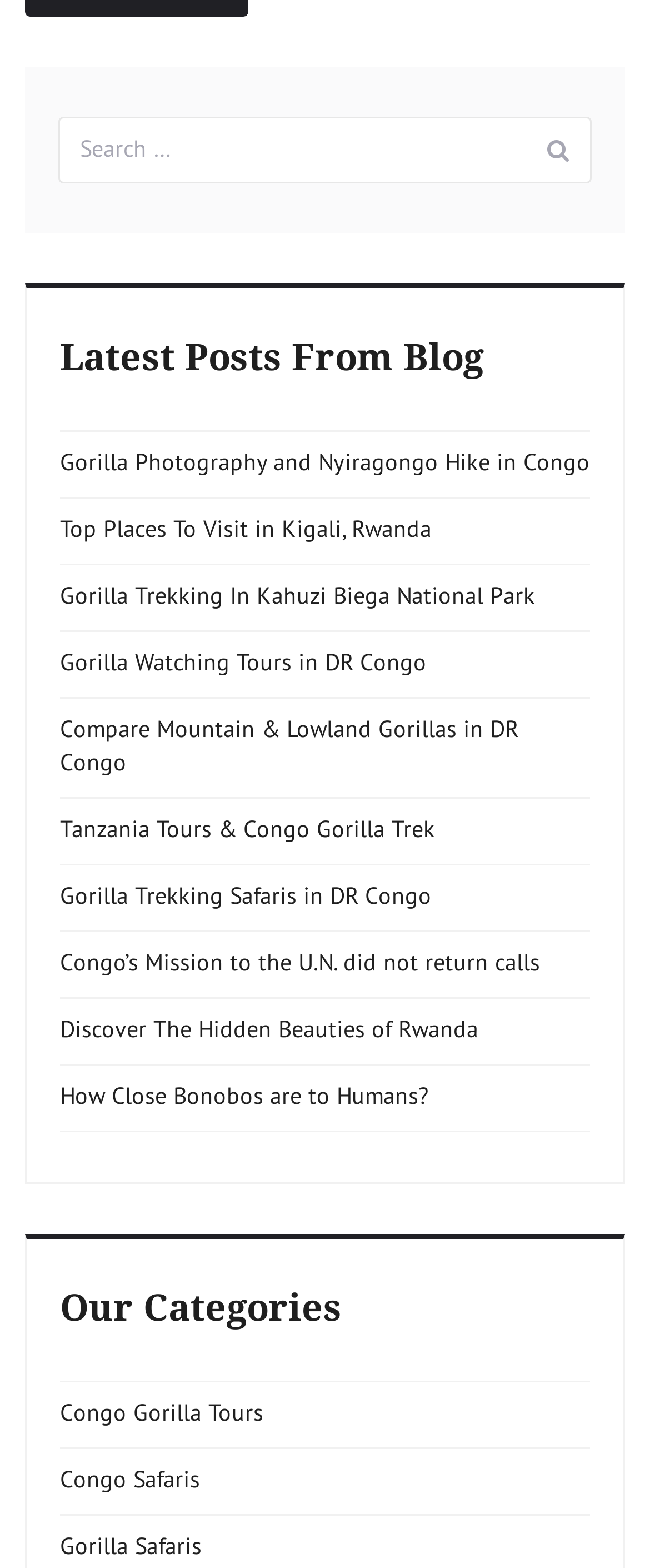What categories are available on the blog?
Please provide a single word or phrase as your answer based on the screenshot.

Congo Gorilla Tours, Congo Safaris, Gorilla Safaris